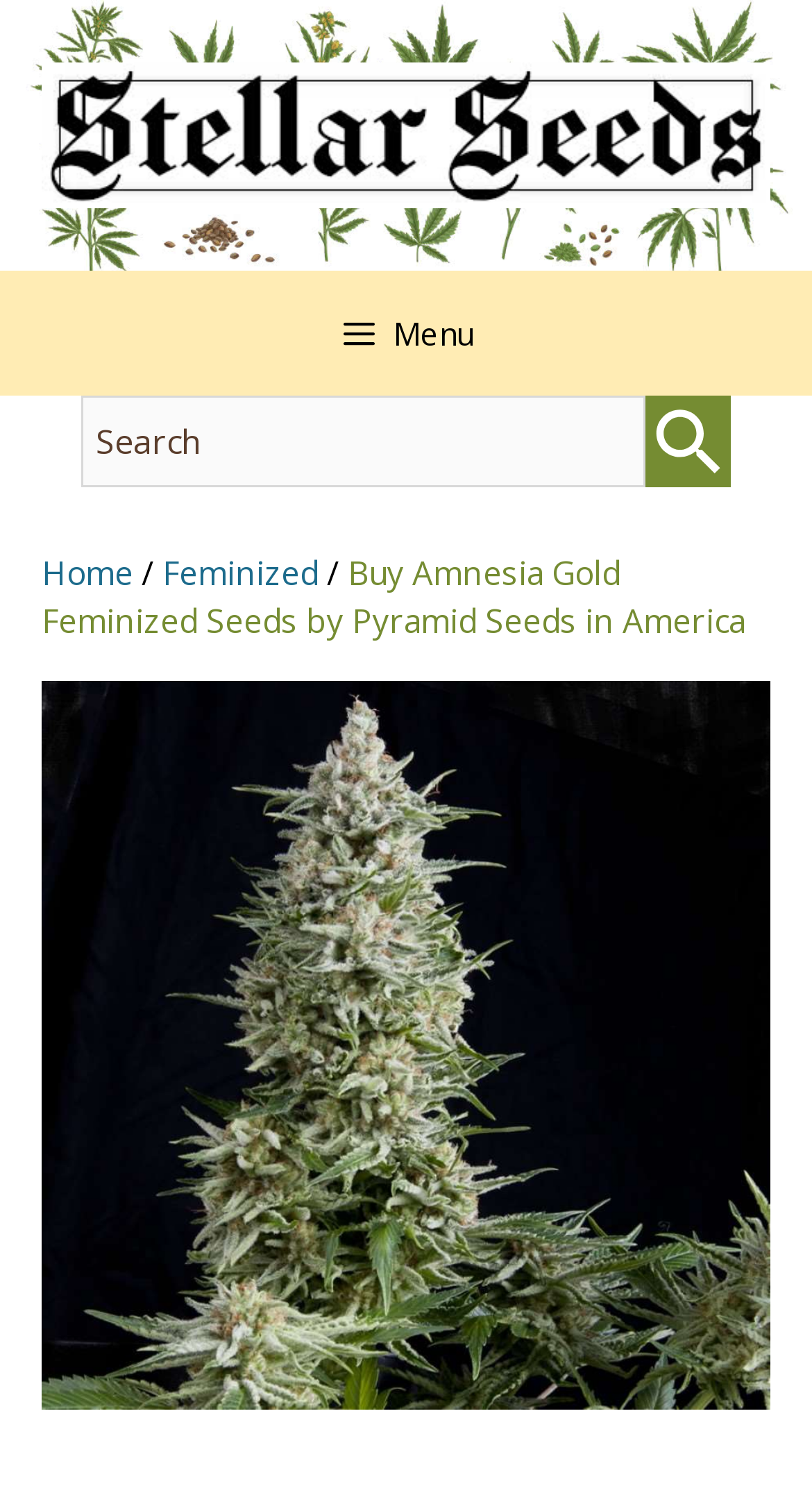Bounding box coordinates are specified in the format (top-left x, top-left y, bottom-right x, bottom-right y). All values are floating point numbers bounded between 0 and 1. Please provide the bounding box coordinate of the region this sentence describes: Read Original Article

None